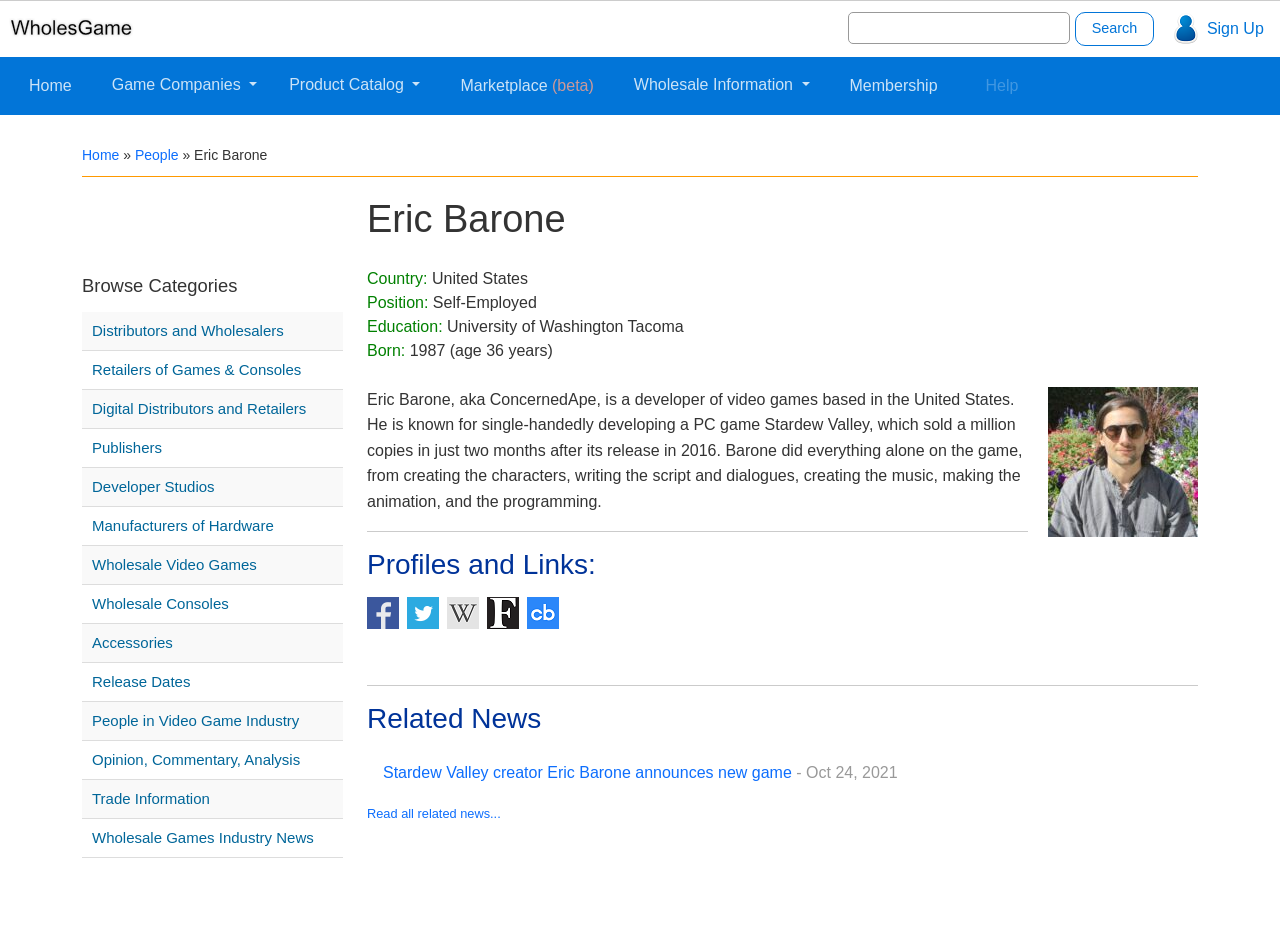Give a short answer to this question using one word or a phrase:
What is the name of the university Eric Barone attended?

University of Washington Tacoma